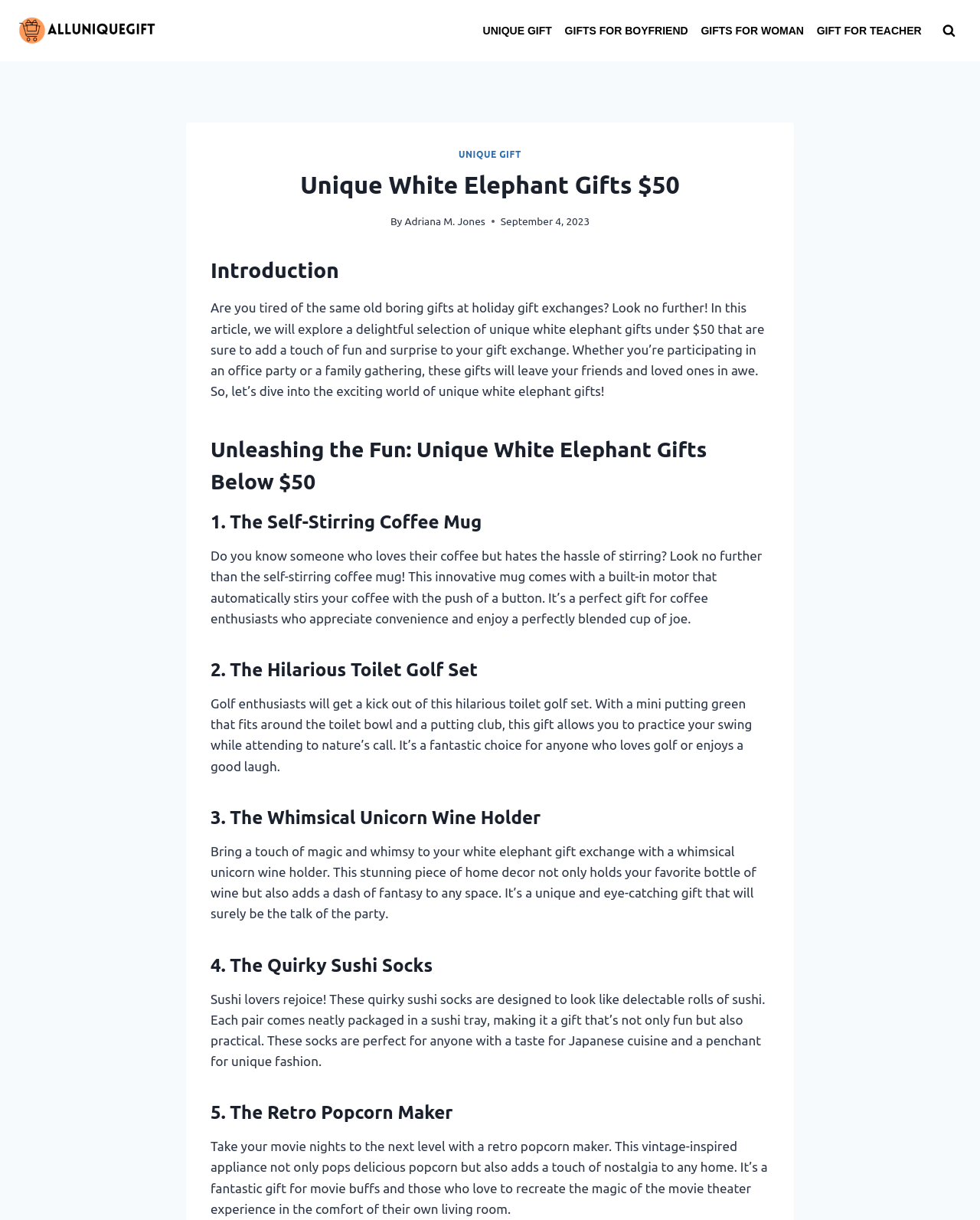Examine the screenshot and answer the question in as much detail as possible: What is the price range of the gifts?

I found the price range by reading the introduction of the article. The text states that the article will explore 'a delightful selection of unique white elephant gifts under $50'.